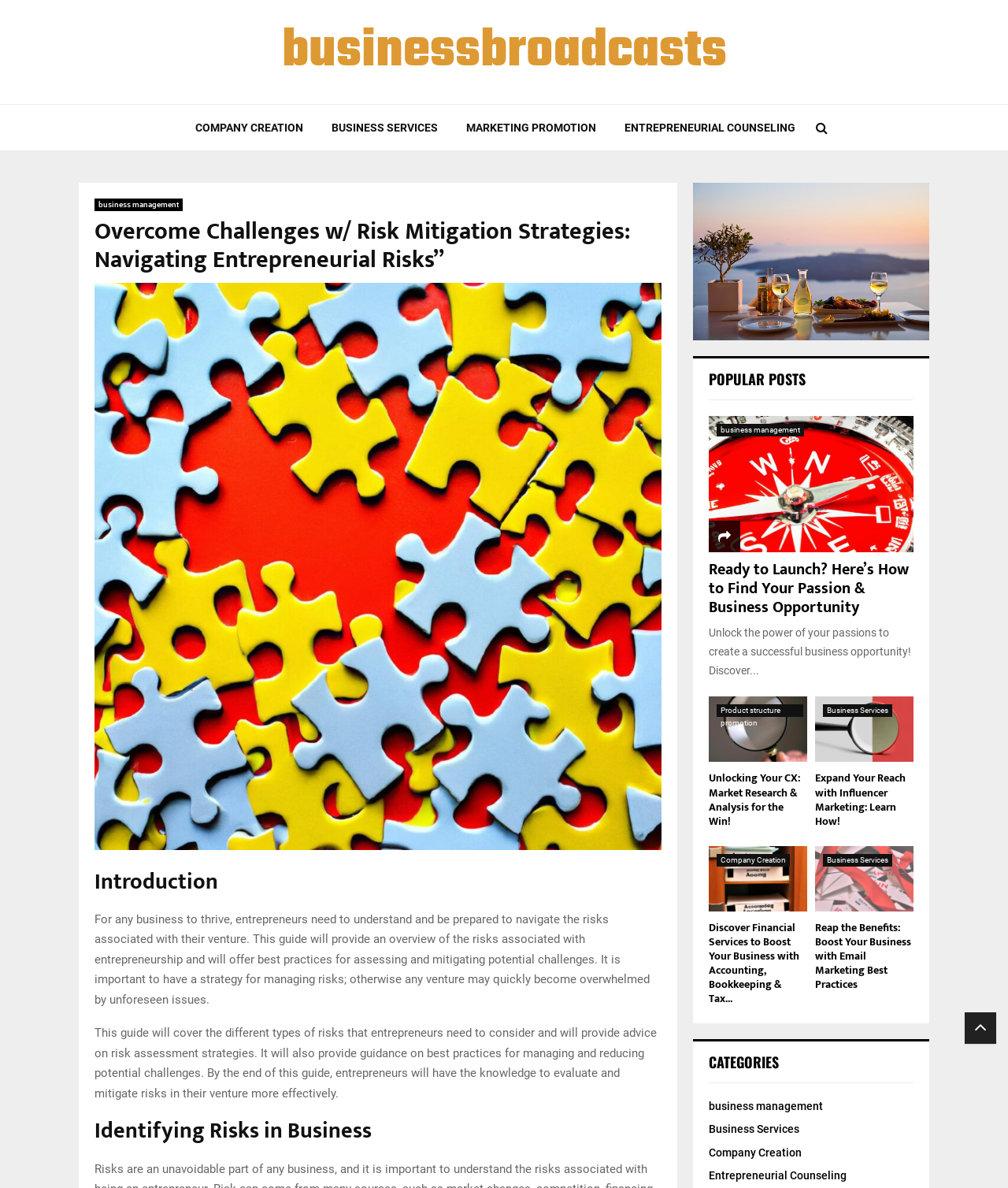What are the categories listed on this webpage?
Give a comprehensive and detailed explanation for the question.

The categories are listed under the heading 'CATEGORIES' and include business management, business services, company creation, and entrepreneurial counseling, which are all relevant to entrepreneurship and business.